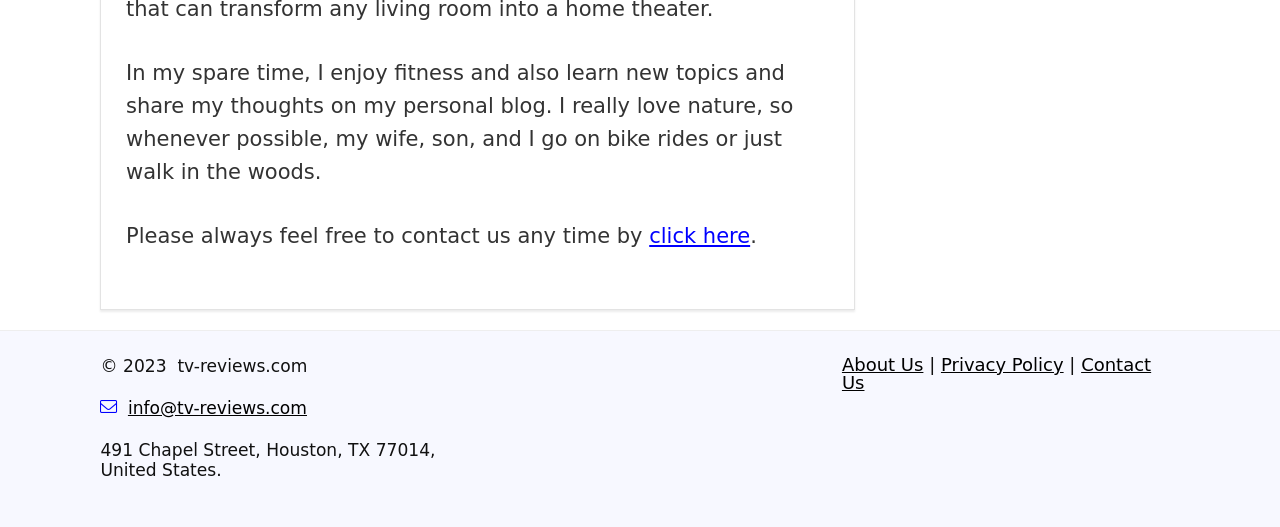What is the physical address of the website?
Please give a detailed answer to the question using the information shown in the image.

The physical address '491 Chapel Street, Houston, TX 77014, United States' is provided at the bottom of the webpage, which is the location of the website.